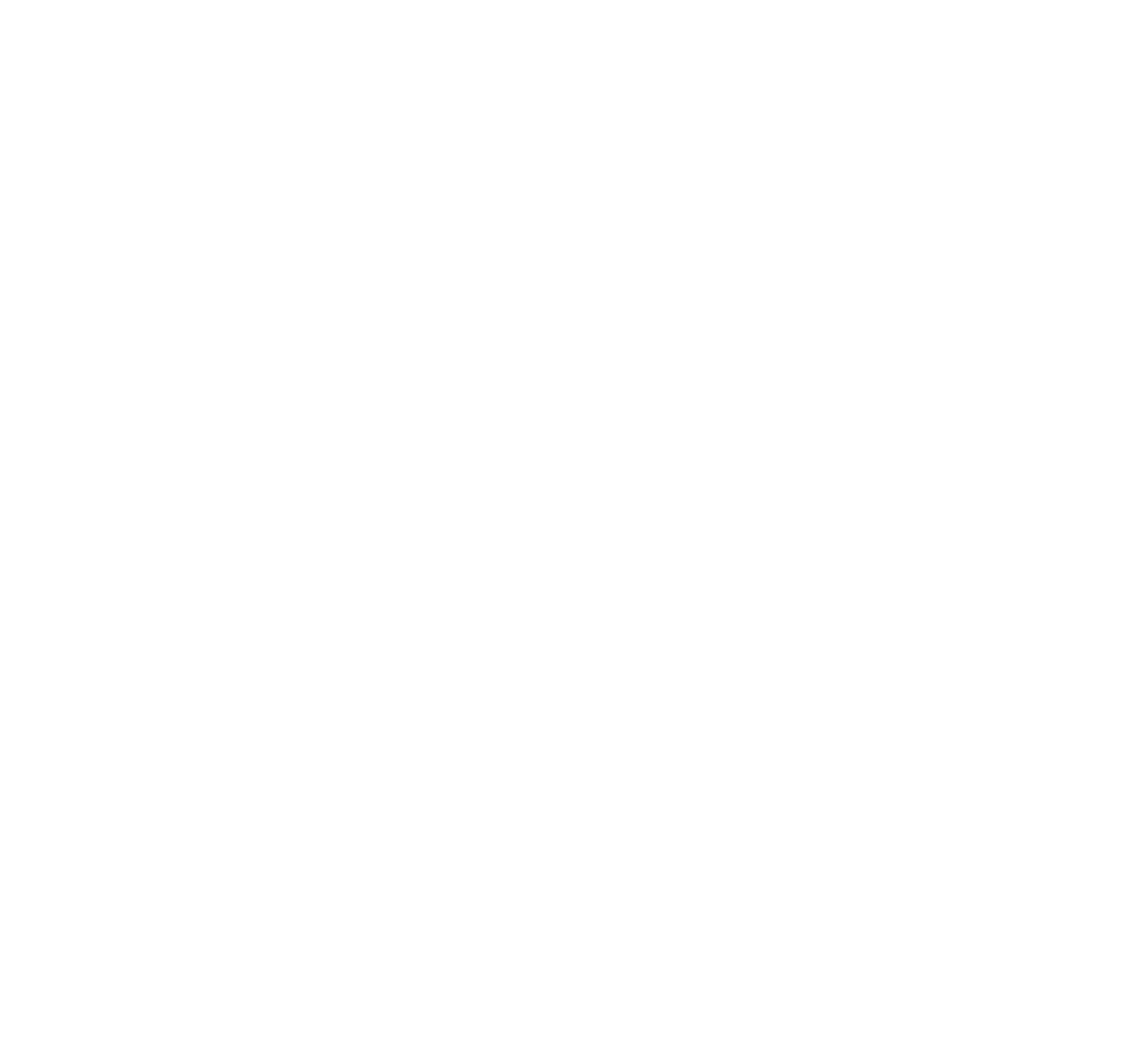What is the first factor to consider when choosing goldfish food?
Can you give a detailed and elaborate answer to the question?

According to the webpage content, the first factor to consider when choosing goldfish food is the nutritional needs of goldfish, which includes protein, carbohydrates, vitamins, and minerals. This is stated in the section 'Factors to Consider when Choosing Goldfish Food'.